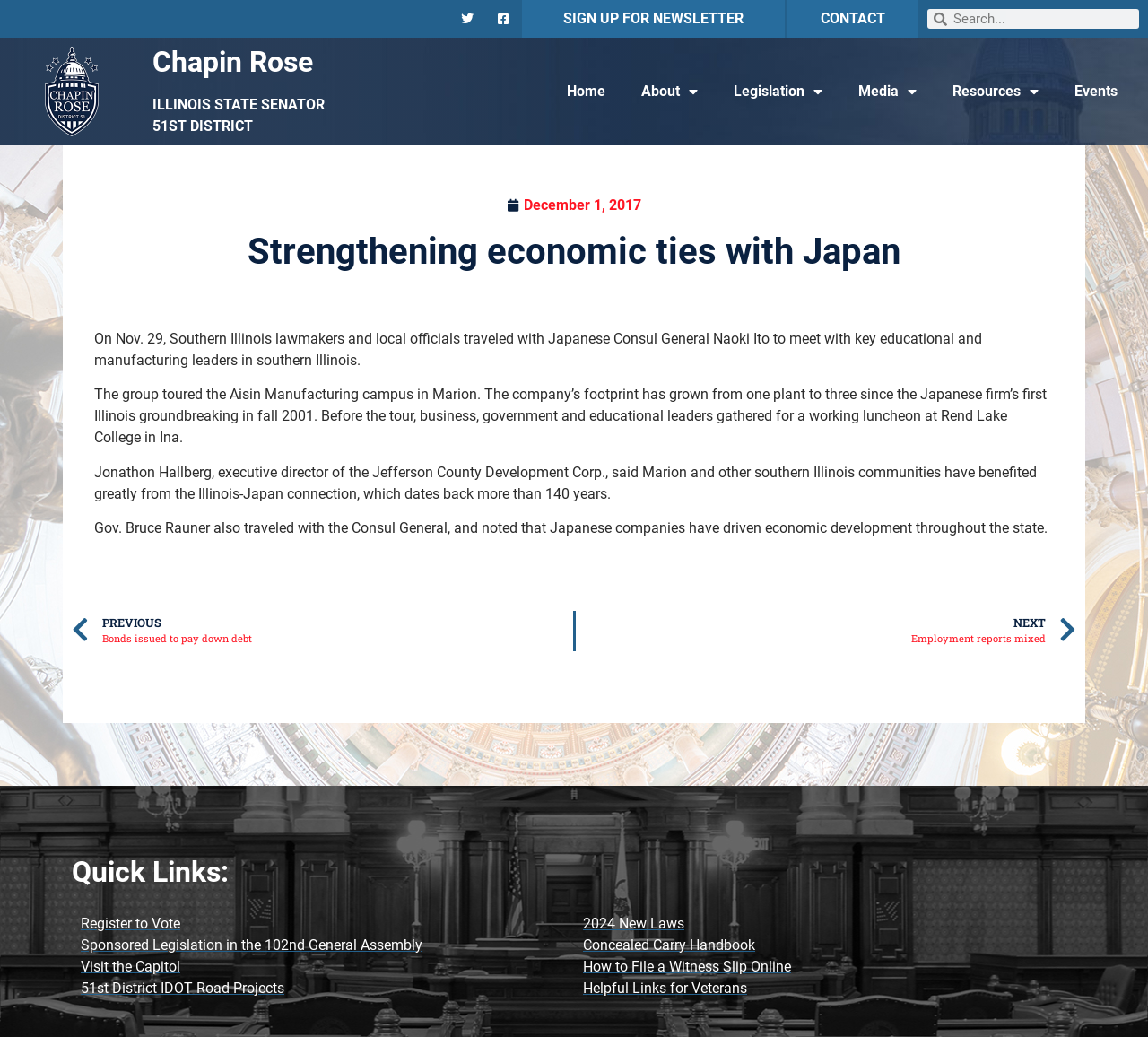Determine the bounding box coordinates in the format (top-left x, top-left y, bottom-right x, bottom-right y). Ensure all values are floating point numbers between 0 and 1. Identify the bounding box of the UI element described by: Concealed Carry Handbook

[0.508, 0.901, 0.93, 0.922]